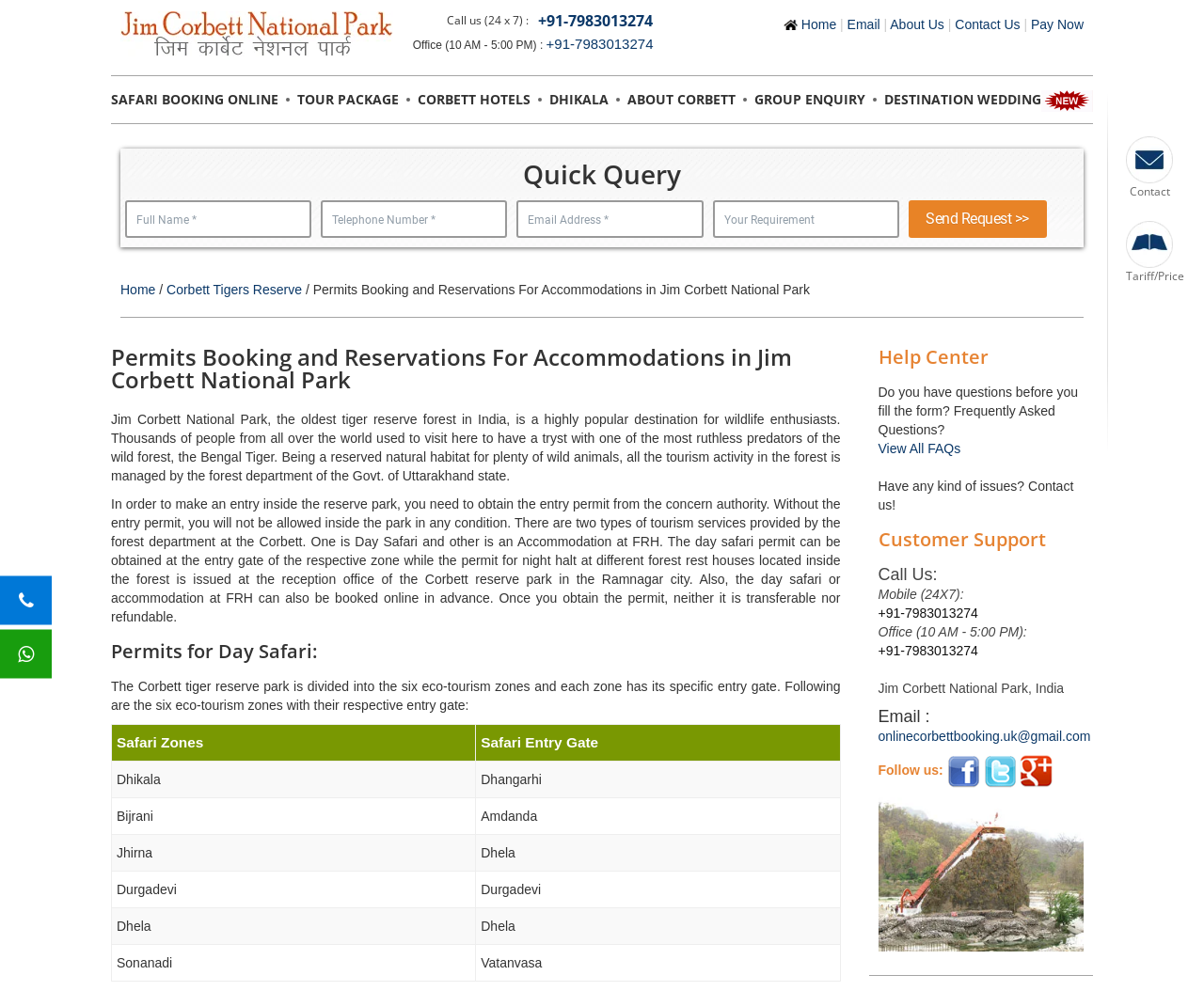Provide the bounding box coordinates of the area you need to click to execute the following instruction: "Click on the 'About Us' link".

[0.739, 0.017, 0.784, 0.032]